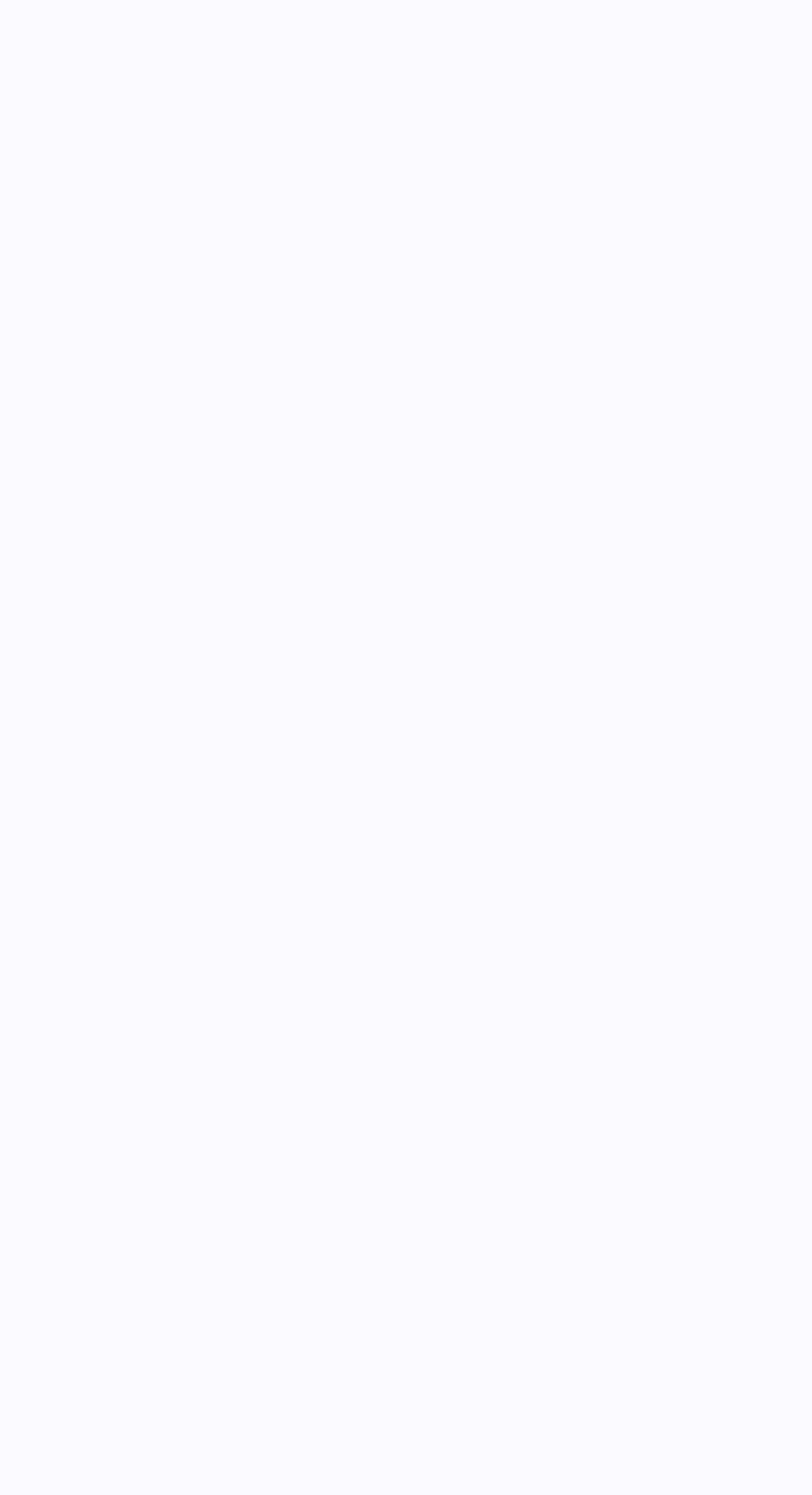Please provide the bounding box coordinates for the UI element as described: "Company Logo API". The coordinates must be four floats between 0 and 1, represented as [left, top, right, bottom].

[0.051, 0.183, 0.421, 0.224]